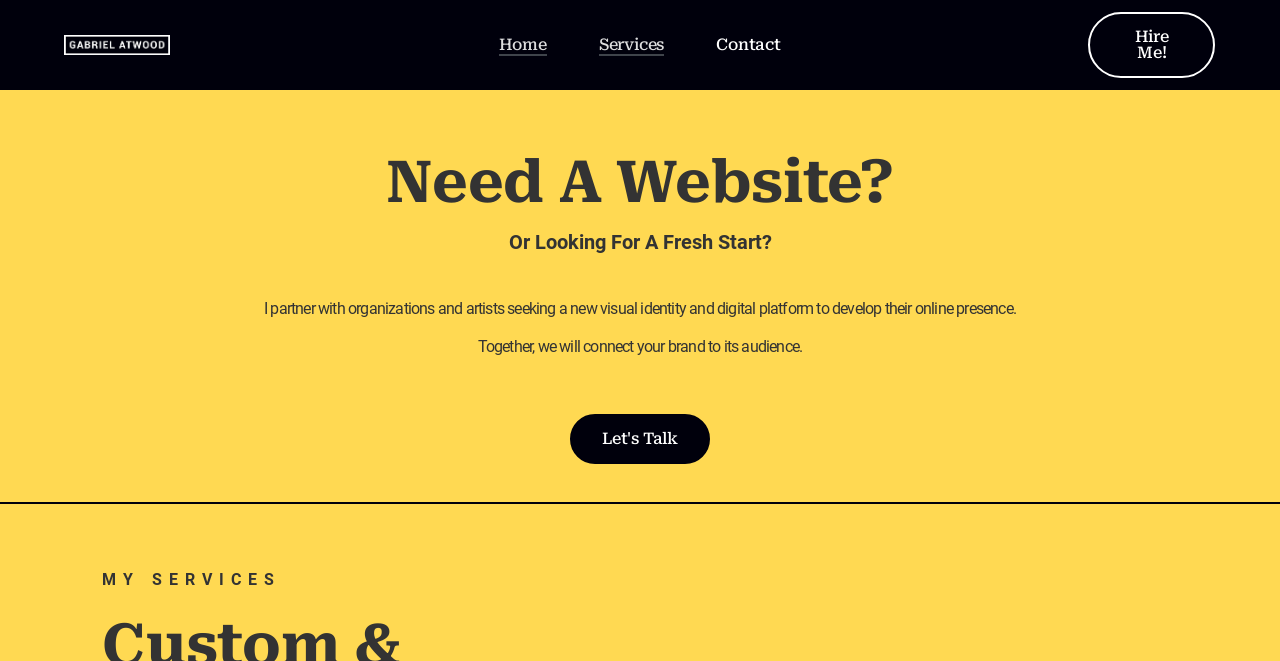Locate the UI element that matches the description Contact in the webpage screenshot. Return the bounding box coordinates in the format (top-left x, top-left y, bottom-right x, bottom-right y), with values ranging from 0 to 1.

[0.559, 0.051, 0.61, 0.085]